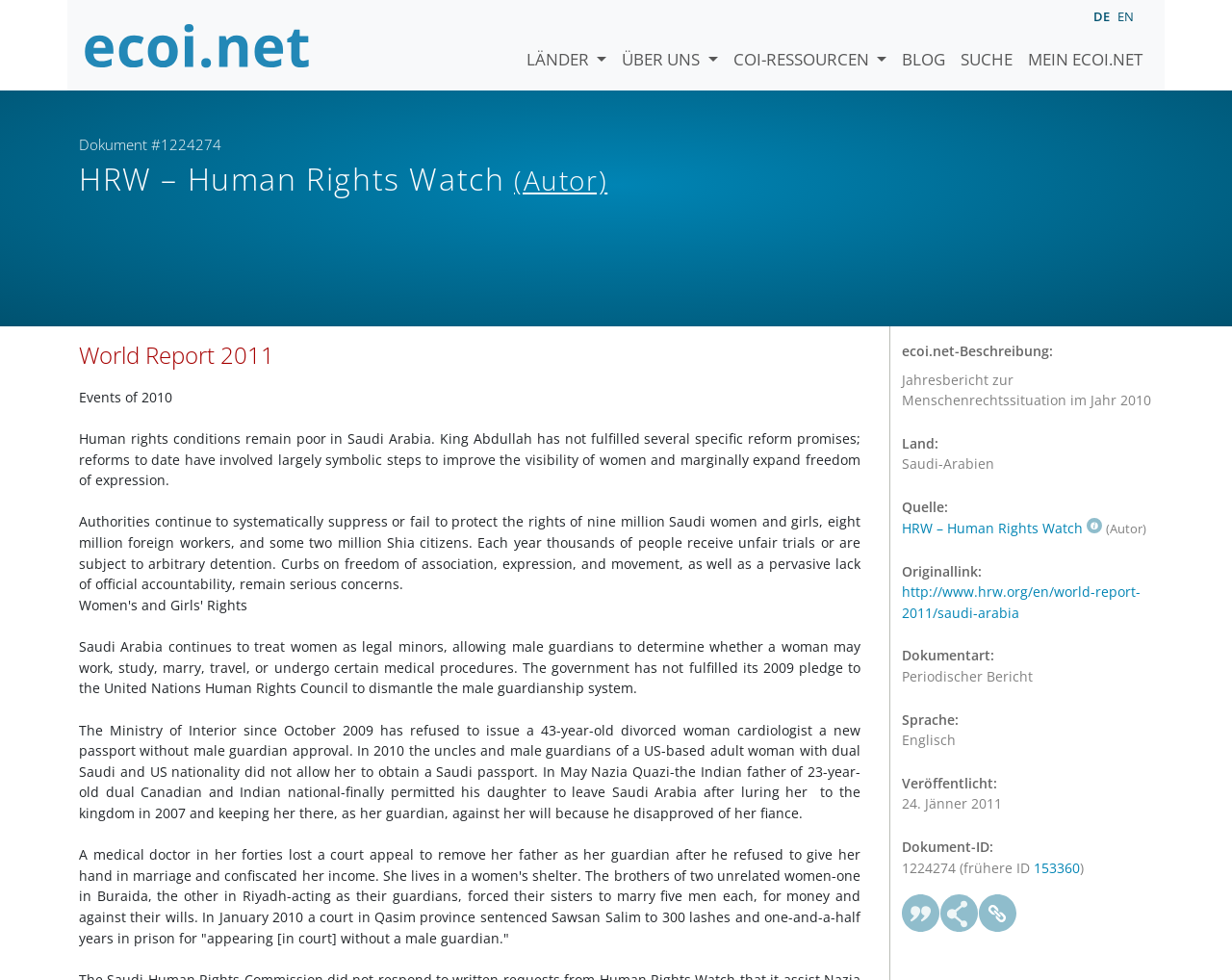Find the bounding box coordinates for the element described here: "parent_node: ecoi.net-Beschreibung: title="Zitieren als"".

[0.732, 0.913, 0.763, 0.952]